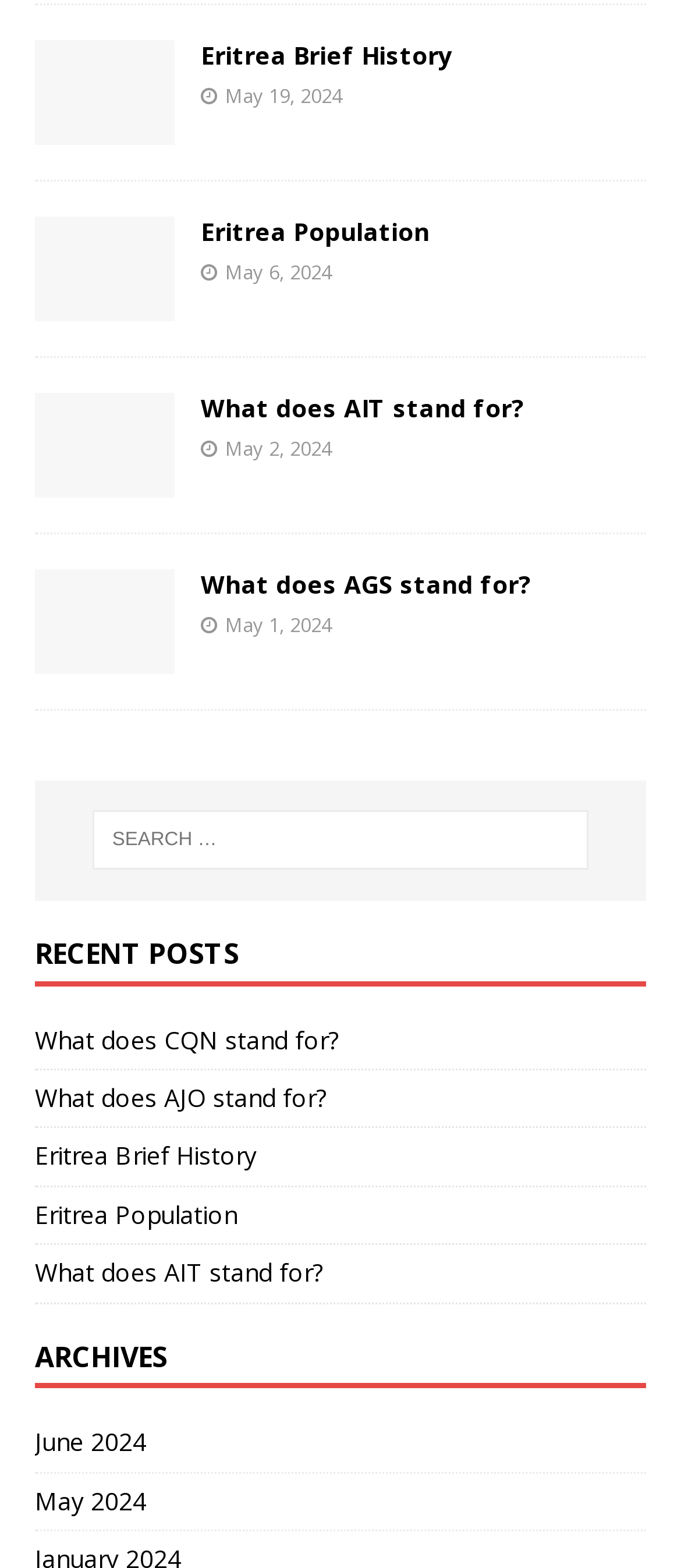Locate the bounding box of the UI element described by: "title="Eritrea Brief History"" in the given webpage screenshot.

[0.051, 0.068, 0.256, 0.09]